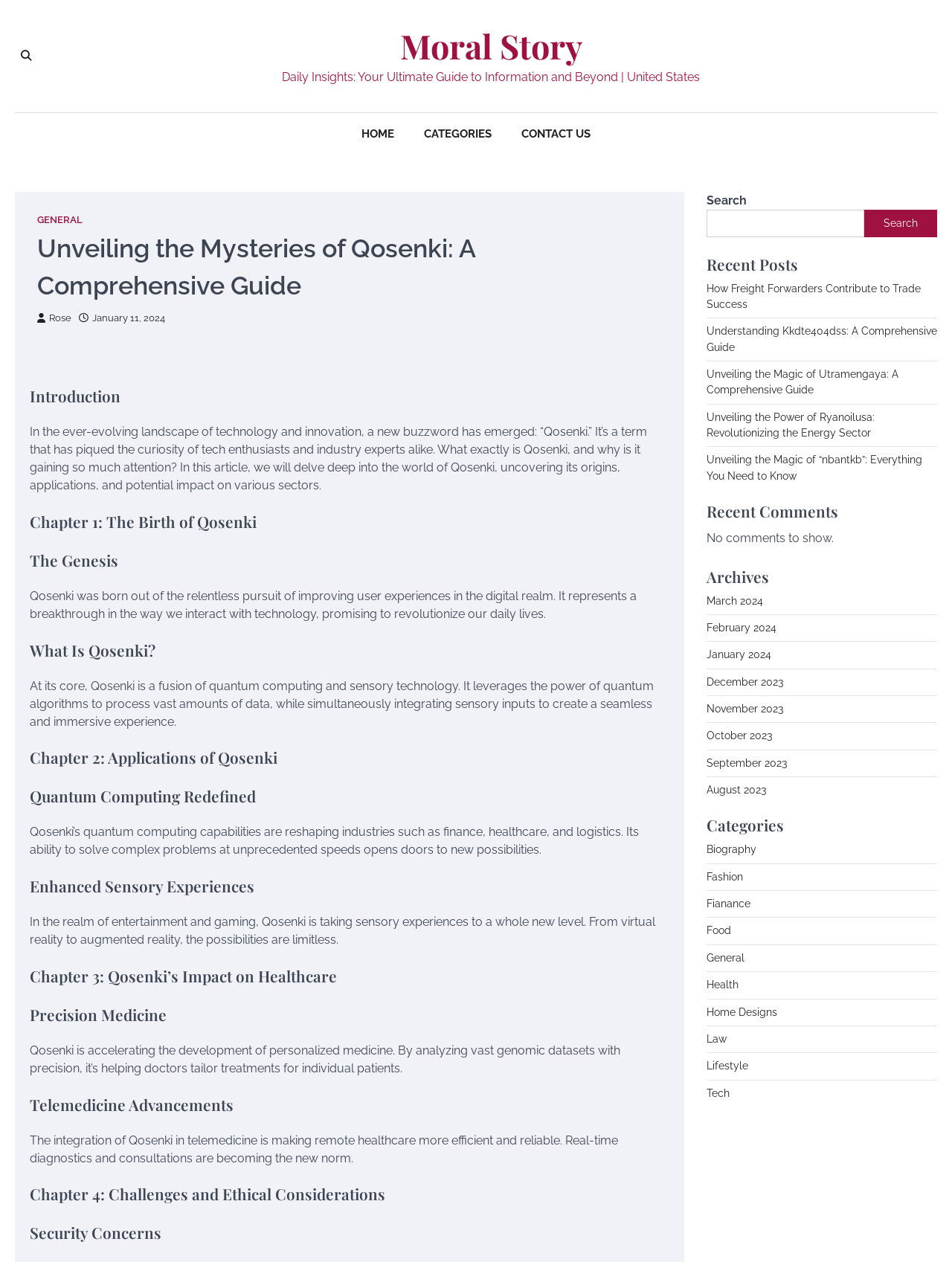Provide a short answer using a single word or phrase for the following question: 
What is Qosenki's application in healthcare?

Precision medicine